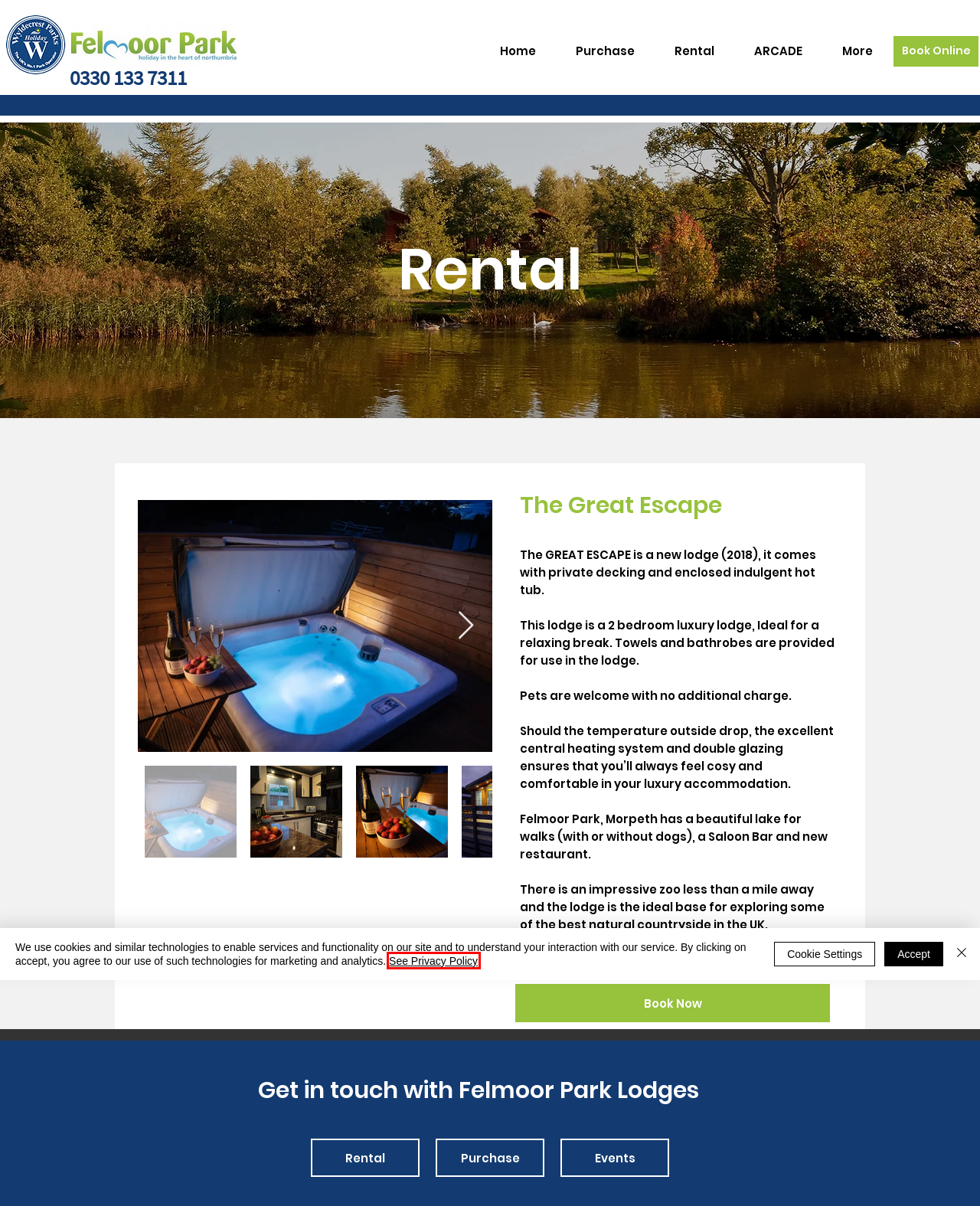You see a screenshot of a webpage with a red bounding box surrounding an element. Pick the webpage description that most accurately represents the new webpage after interacting with the element in the red bounding box. The options are:
A. Legal Policies | Felmoor Park | Northumberland Holiday Park
B. Access Statement | Felmoor Park | Northumberland Holiday Park
C. Home | Felmoor Park | Northumberland Holiday Park
D. Rental | Felmoor Park | Northumberland Holiday Park
E. Purchase | Felmoor Park | Northumberland Holiday Park
F. Crazy Horse Saloon blog
G. Booking Conditions | Felmoor Park | Northumberland Holiday Park
H. Events | Felmoor Park | Northumberland Holiday Park

A